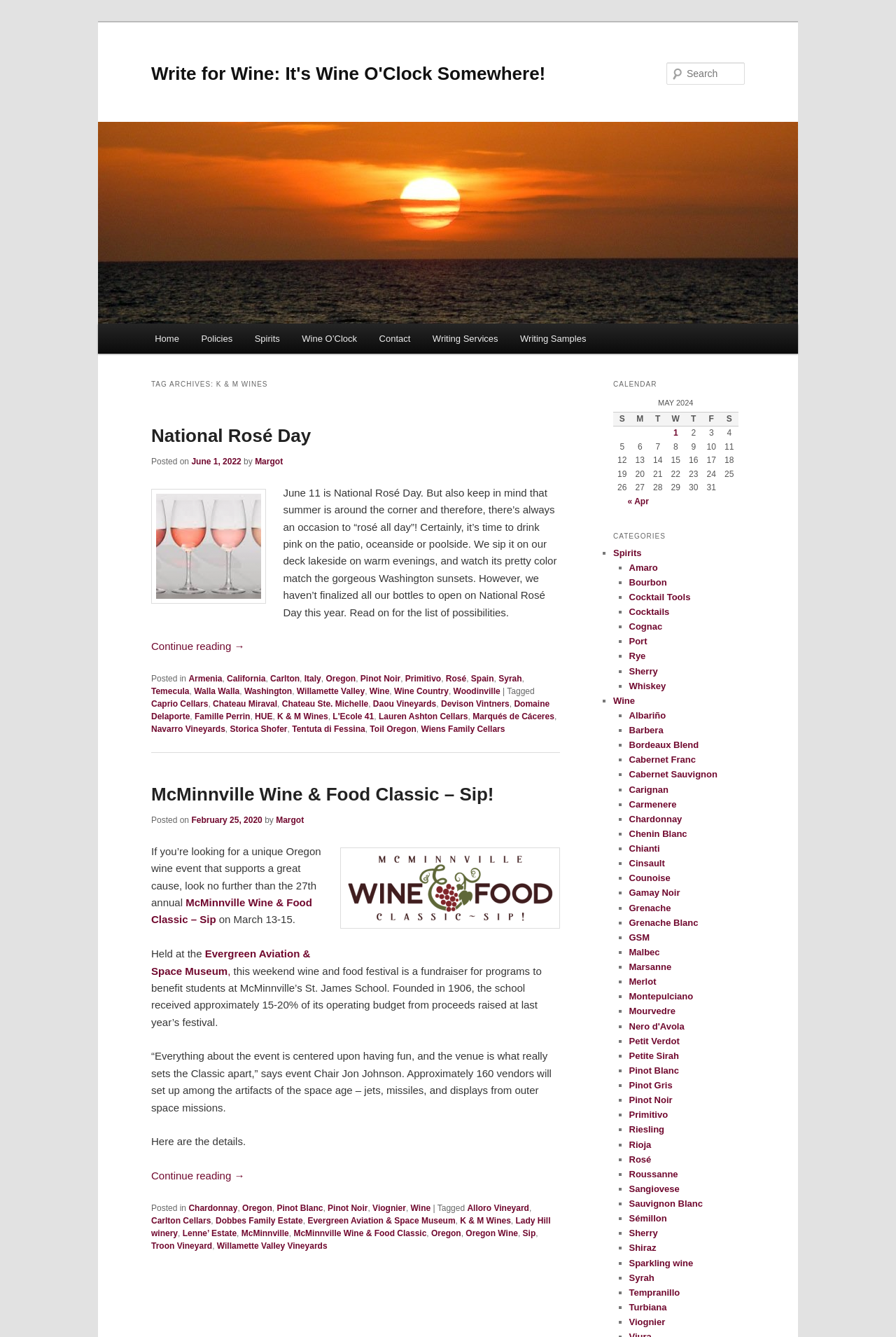How many tags are there in the article?
Deliver a detailed and extensive answer to the question.

In the footer section, I found a list of tags, including 'Armenia', 'California', 'Carlton', 'Italy', 'Oregon', 'Pinot Noir', 'Primitivo', 'Rosé', 'Spain', 'Syrah', 'Temecula', 'Walla Walla', 'Washington', 'Willamette Valley', 'Wine', 'Wine Country', 'Woodinville', 'Caprio Cellars', 'Chateau Miraval', and 'Chateau Ste. Michelle'. There are 20 tags in total.